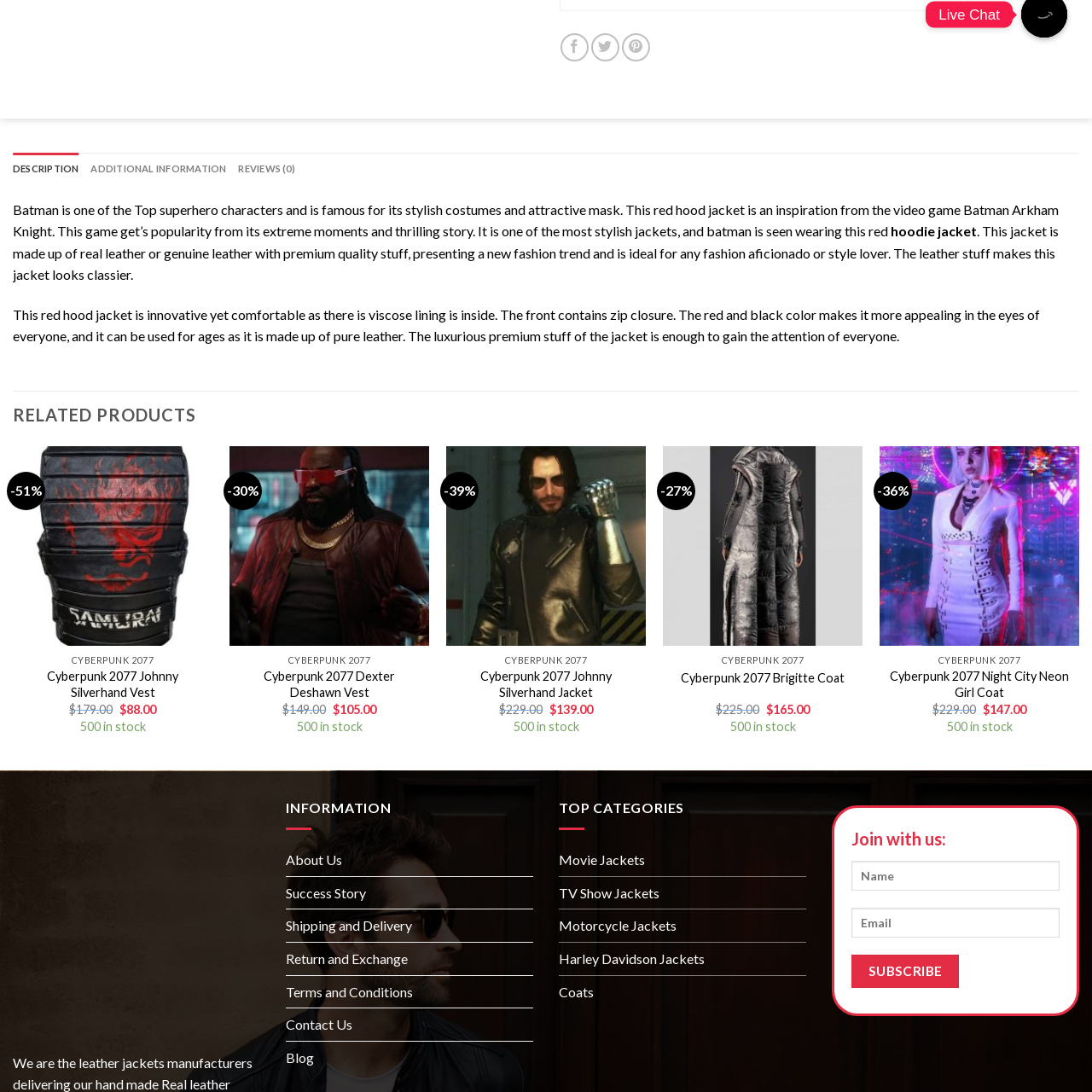What is the primary material consideration for the vest?
Analyze the image highlighted by the red bounding box and give a detailed response to the question using the information from the image.

According to the caption, the design is crafted for both comfort and visual appeal, indicating that these are the primary material considerations for the vest.